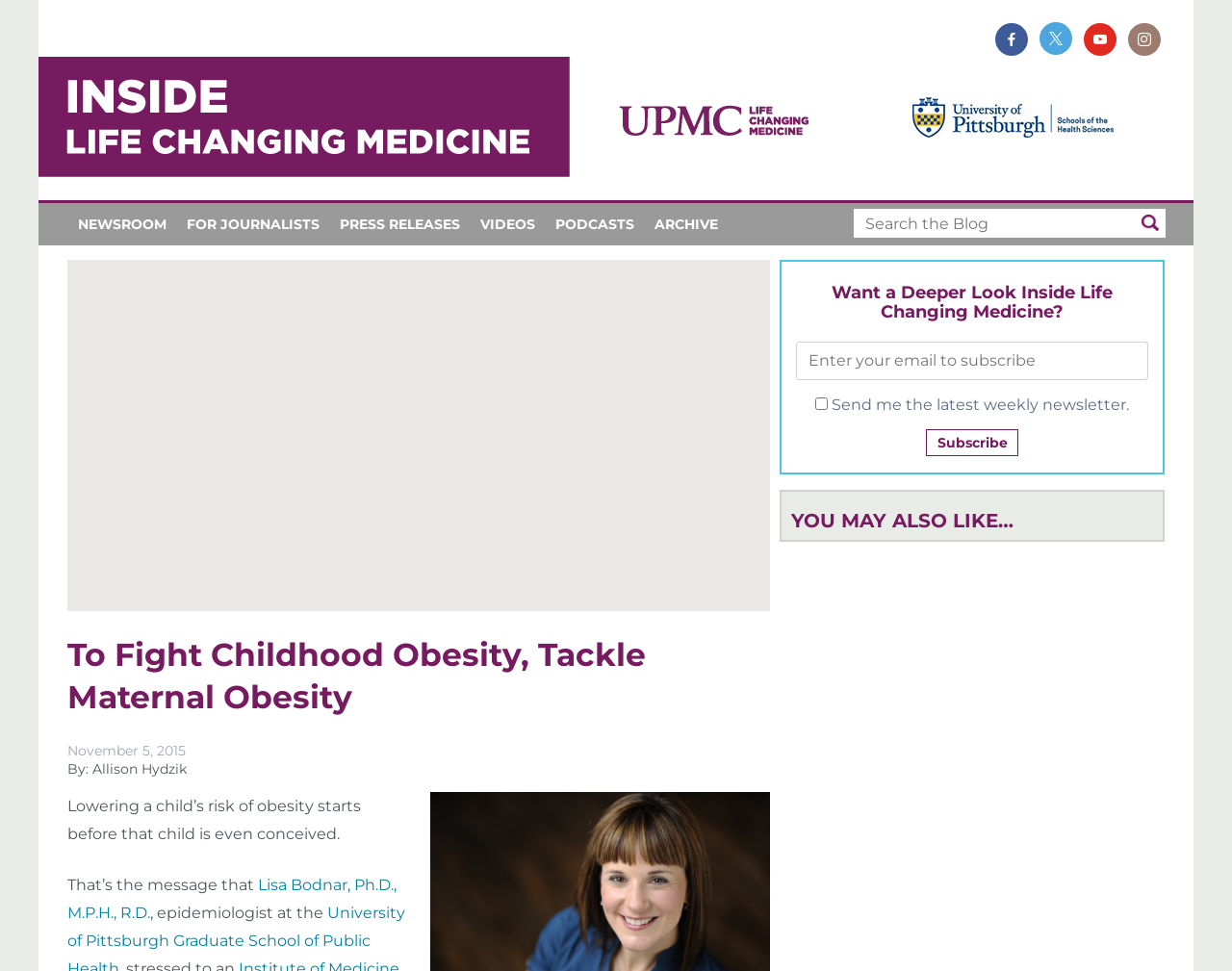Based on the element description Archive, identify the bounding box of the UI element in the given webpage screenshot. The coordinates should be in the format (top-left x, top-left y, bottom-right x, bottom-right y) and must be between 0 and 1.

[0.523, 0.209, 0.591, 0.253]